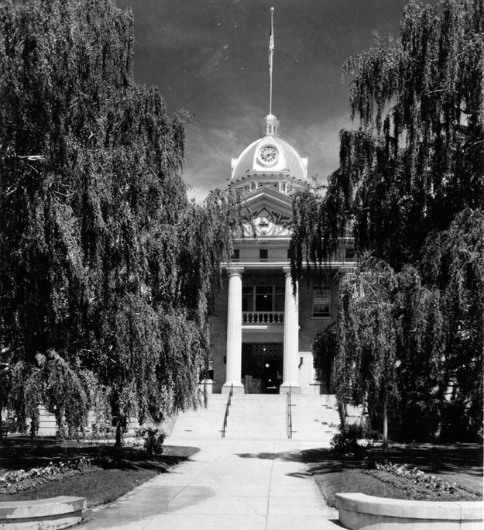Describe all the visual components present in the image.

The image showcases the iconic facade of the Box Elder County Courthouse, framed by lush, weeping willow trees that enhance its stately appearance. The photograph, rendered in black and white, captures the grand architecture of the courthouse, complete with prominent columns and a distinctive clock tower crowned with a flagpole. Visible steps lead up to the entrance, inviting visitors to explore the historical significance of the building. This courthouse, a notable landmark, reflects the proud heritage of the region and serves as a testament to the architectural style of its time. The image is part of the Utah State Historical Society's collection, highlighting its relevance in preserving the area's history.